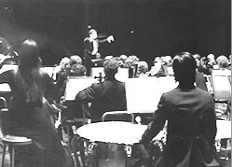Give a detailed account of the visual content in the image.

Captured during a performance of the San Diego Symphony in 1995, this image showcases a moment of musical intensity. The view is from behind the orchestra, highlighting the musicians as they engage in their craft. In the foreground, we see the backs of two musicians, one possibly playing a timpani, indicating the importance of percussion in building the performance's foundation. The conductor, situated centrally and facing the orchestra, commands attention as they lead the ensemble through the intricacies of the orchestral score. This snapshot encapsulates the collaboration and artistry that define a symphonic performance, embodying the dedication and passion of the musicians involved.